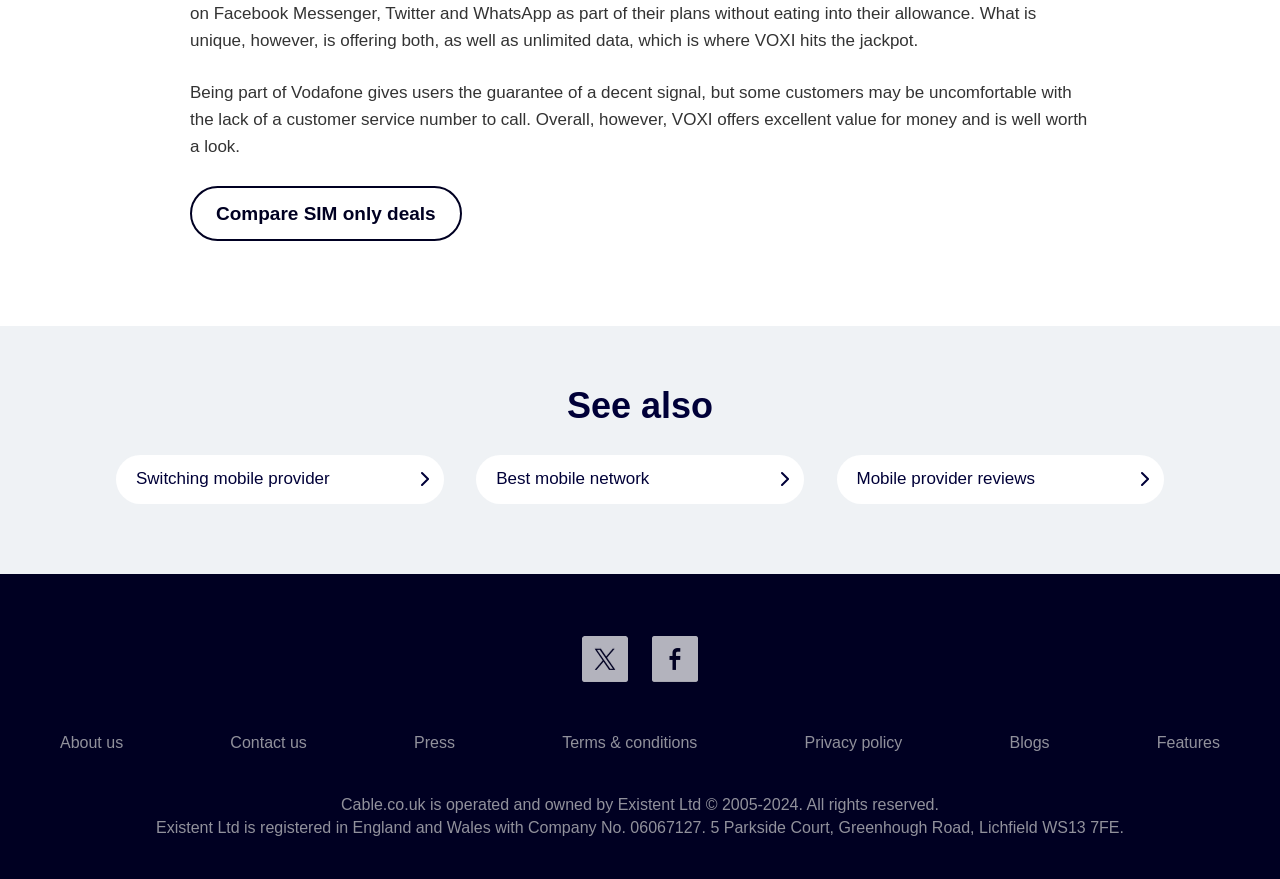Please determine the bounding box coordinates of the area that needs to be clicked to complete this task: 'Download a report'. The coordinates must be four float numbers between 0 and 1, formatted as [left, top, right, bottom].

None